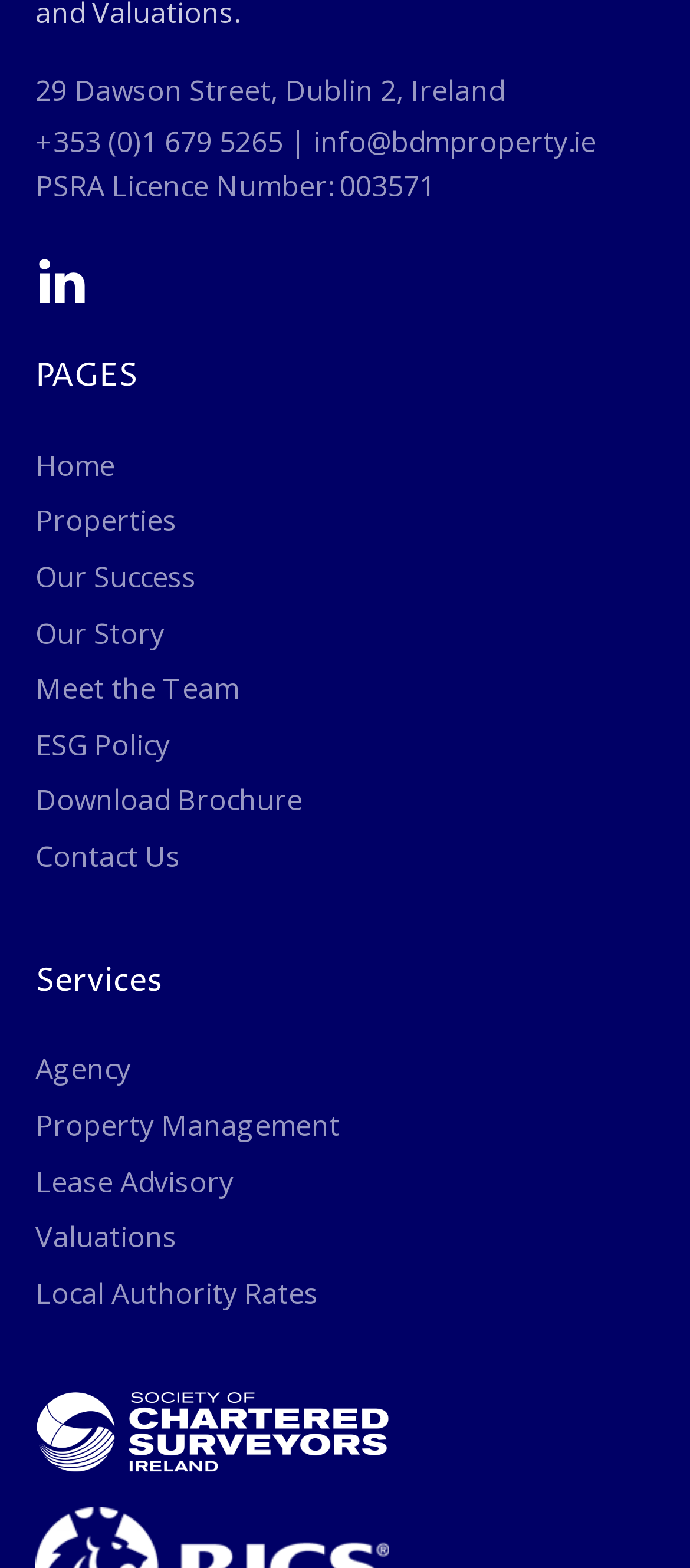Determine the bounding box coordinates of the area to click in order to meet this instruction: "Get in touch with the team".

[0.051, 0.426, 0.346, 0.454]